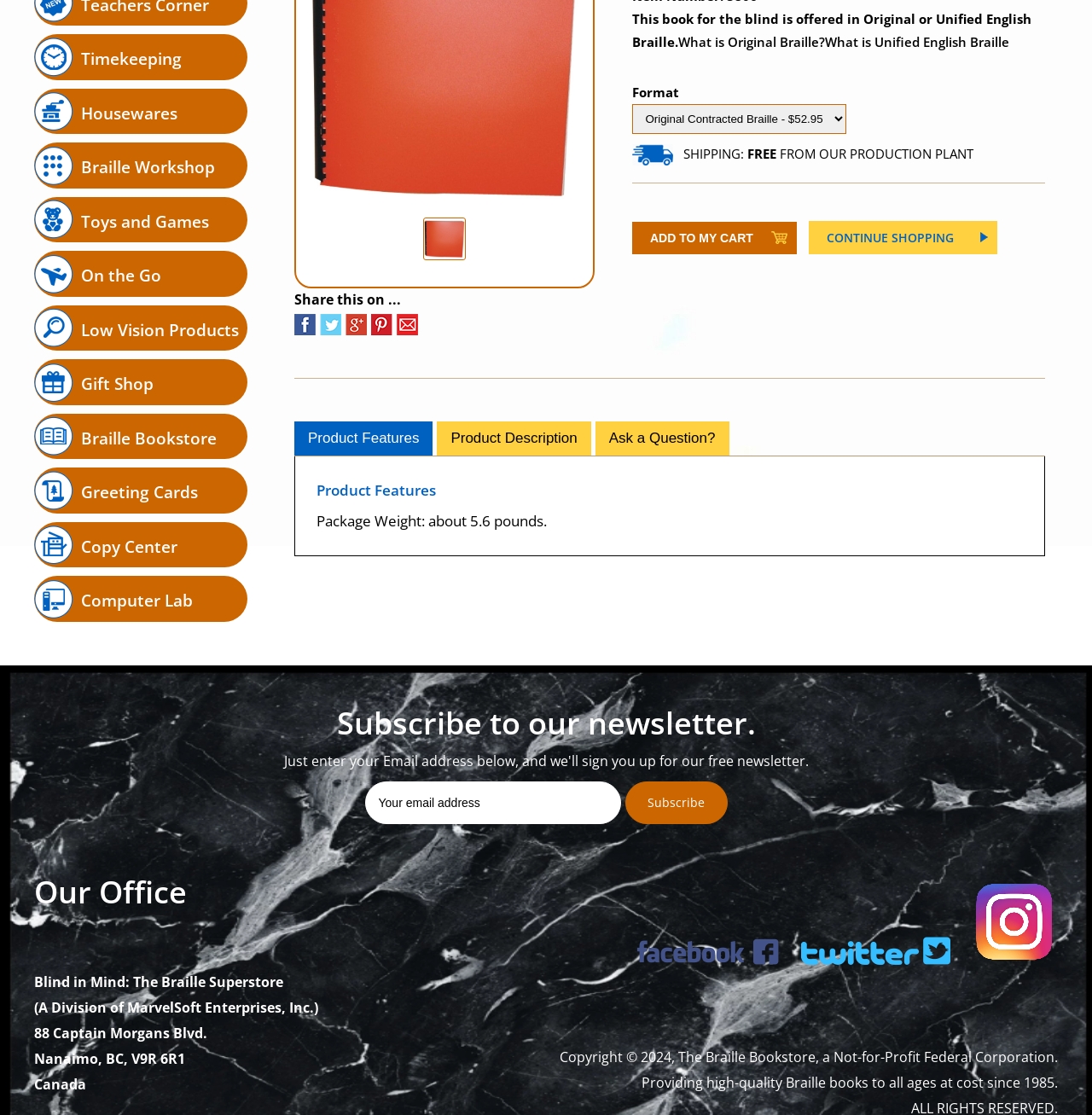Please determine the bounding box coordinates, formatted as (top-left x, top-left y, bottom-right x, bottom-right y), with all values as floating point numbers between 0 and 1. Identify the bounding box of the region described as: Housewares

[0.031, 0.08, 0.227, 0.12]